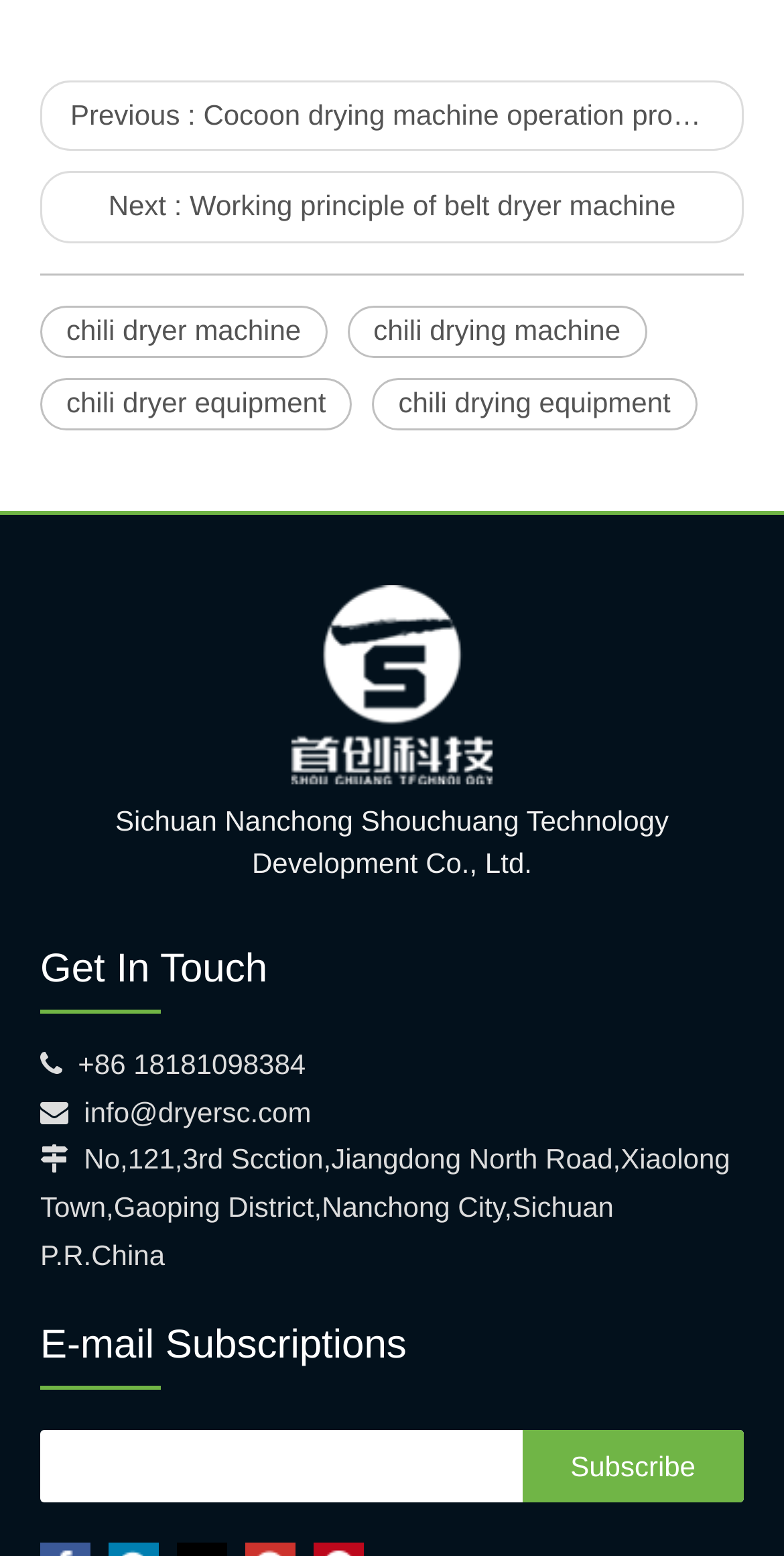Utilize the information from the image to answer the question in detail:
What is the purpose of the textbox?

The textbox located at [0.051, 0.919, 0.641, 0.965] is required and has a label 'search', which is likely for email subscriptions as indicated by the heading 'E-mail Subscriptions' located at [0.051, 0.836, 0.949, 0.893].